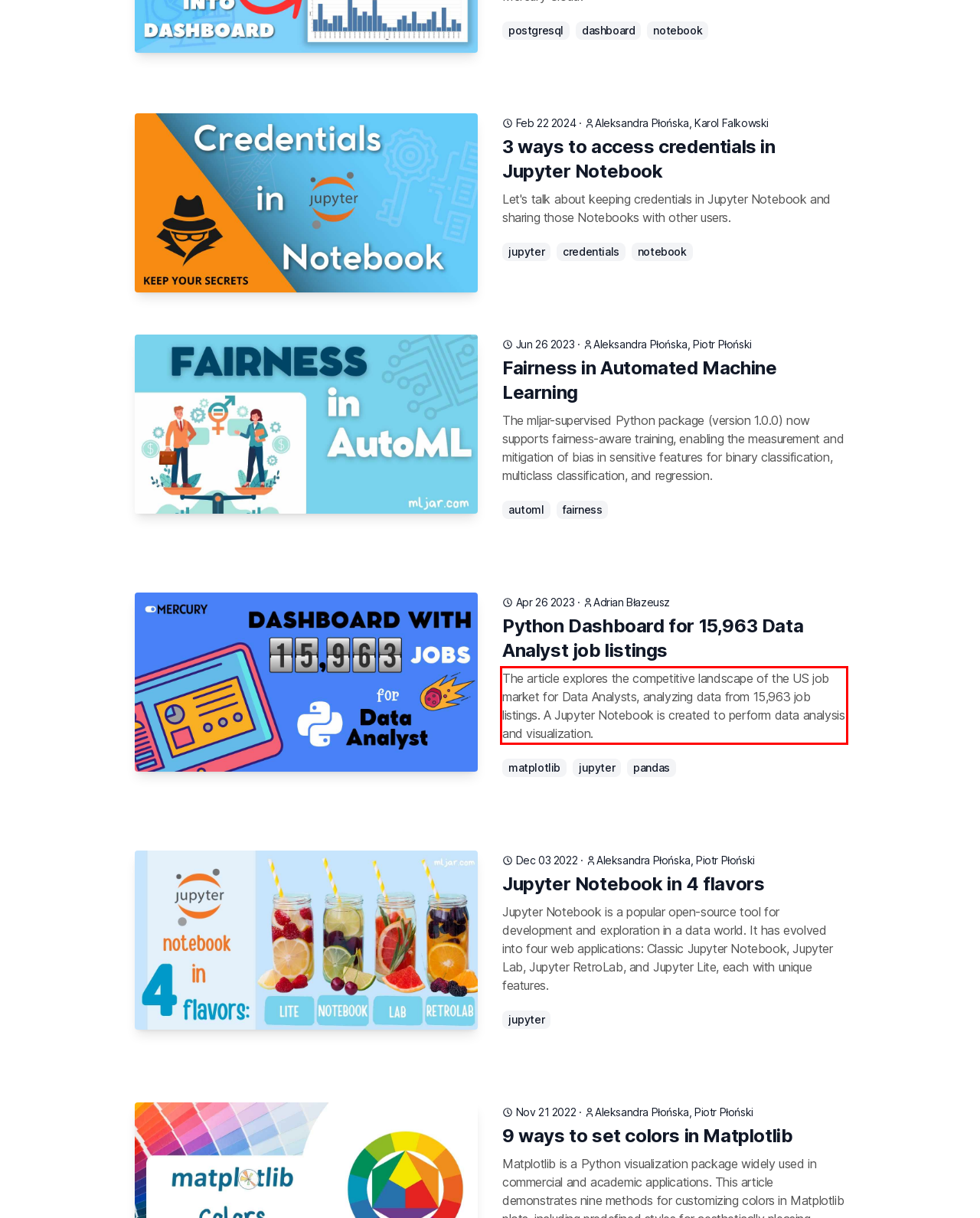Given a screenshot of a webpage, locate the red bounding box and extract the text it encloses.

The article explores the competitive landscape of the US job market for Data Analysts, analyzing data from 15,963 job listings. A Jupyter Notebook is created to perform data analysis and visualization.